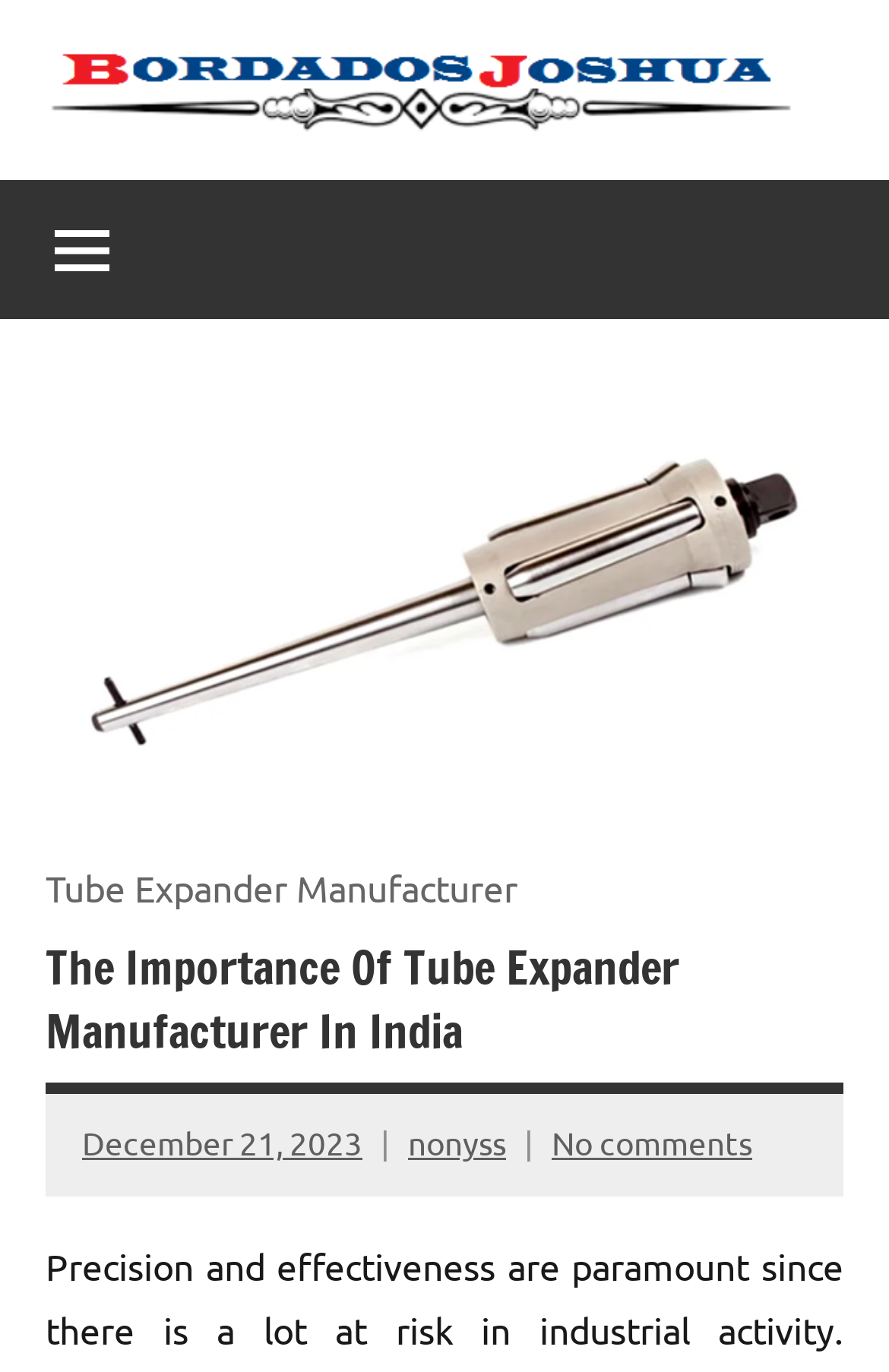Locate the UI element described by December 21, 2023 and provide its bounding box coordinates. Use the format (top-left x, top-left y, bottom-right x, bottom-right y) with all values as floating point numbers between 0 and 1.

[0.092, 0.818, 0.408, 0.848]